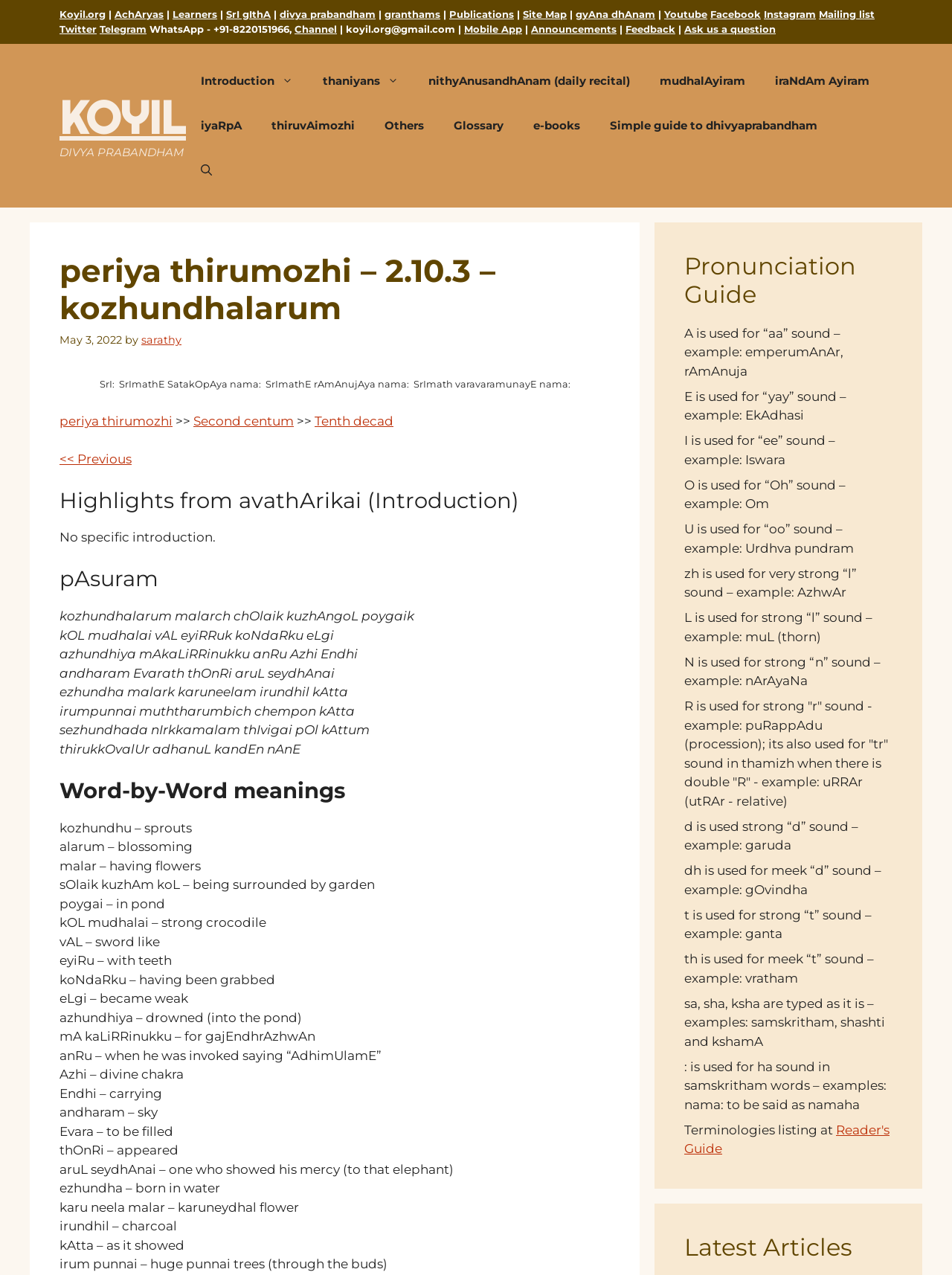Given the description: "nithyAnusandhAnam (daily recital)", determine the bounding box coordinates of the UI element. The coordinates should be formatted as four float numbers between 0 and 1, [left, top, right, bottom].

[0.434, 0.046, 0.677, 0.081]